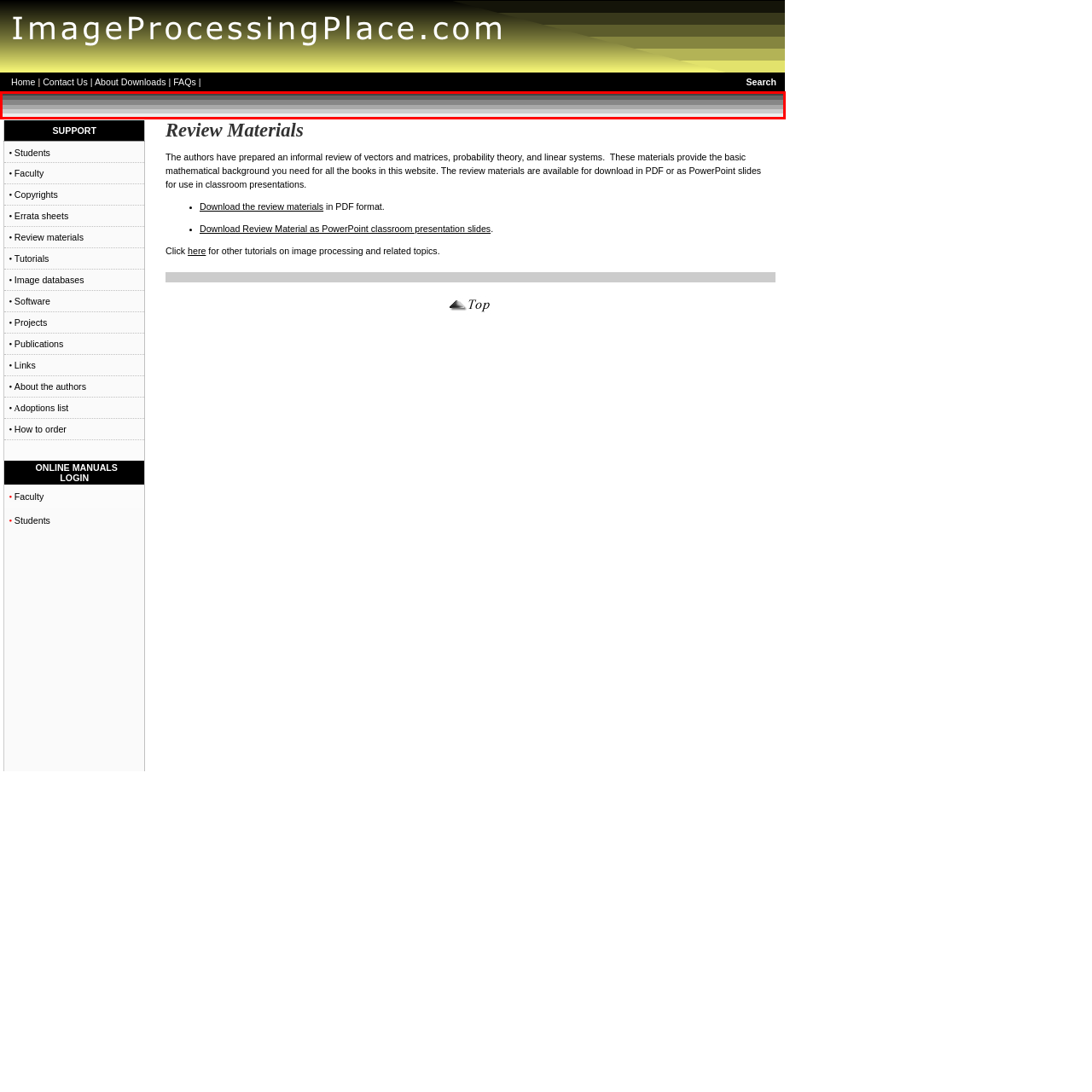Concentrate on the image area surrounded by the red border and answer the following question comprehensively: What is the overall aesthetic of the design?

The caption describes the design as having a clean and minimalistic look, despite the interplay of shades adding complexity to the design, indicating that the overall aesthetic is one of simplicity and elegance.